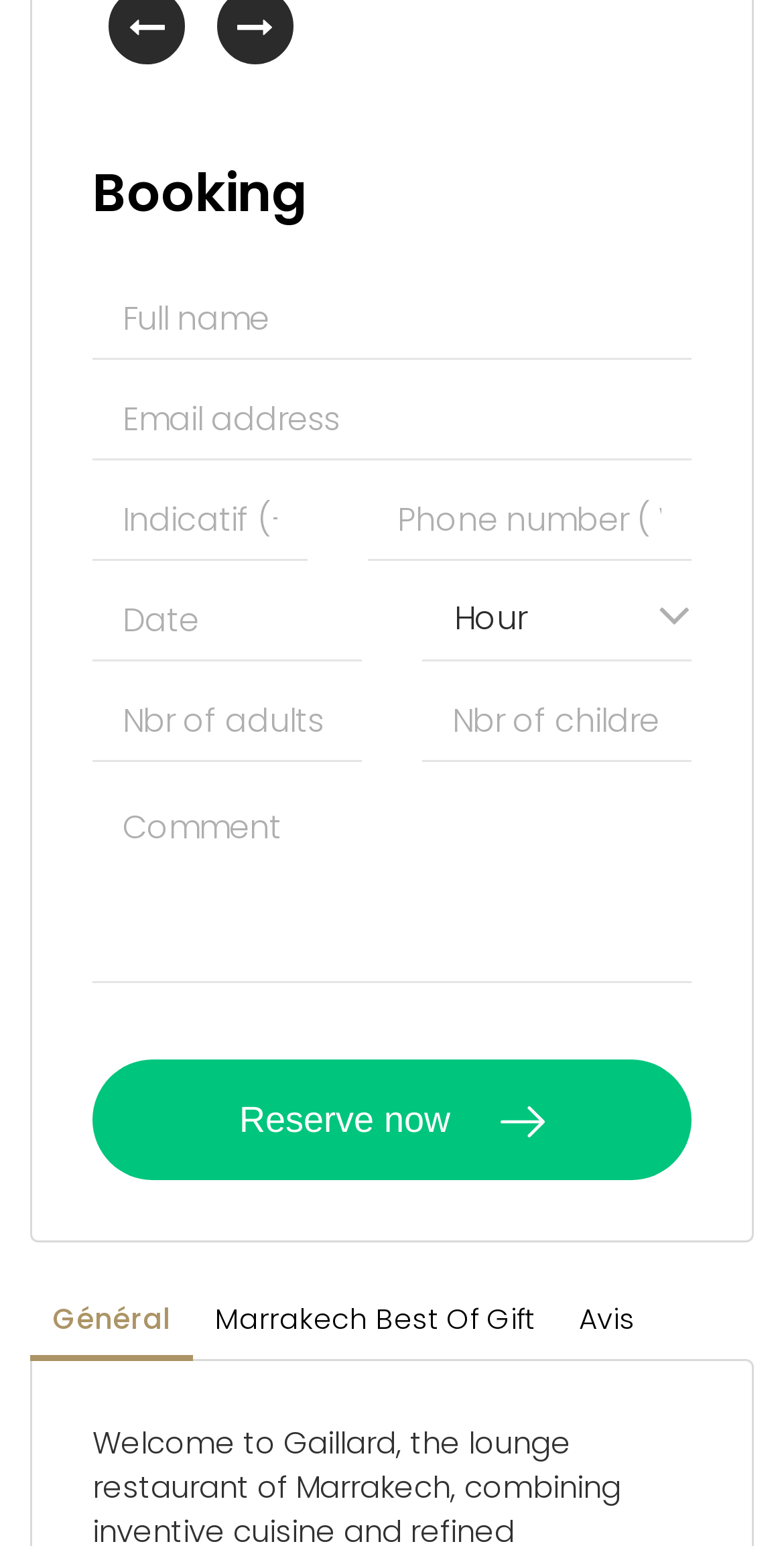Please give a succinct answer using a single word or phrase:
What is the purpose of the 'Comment' field?

To add additional comments